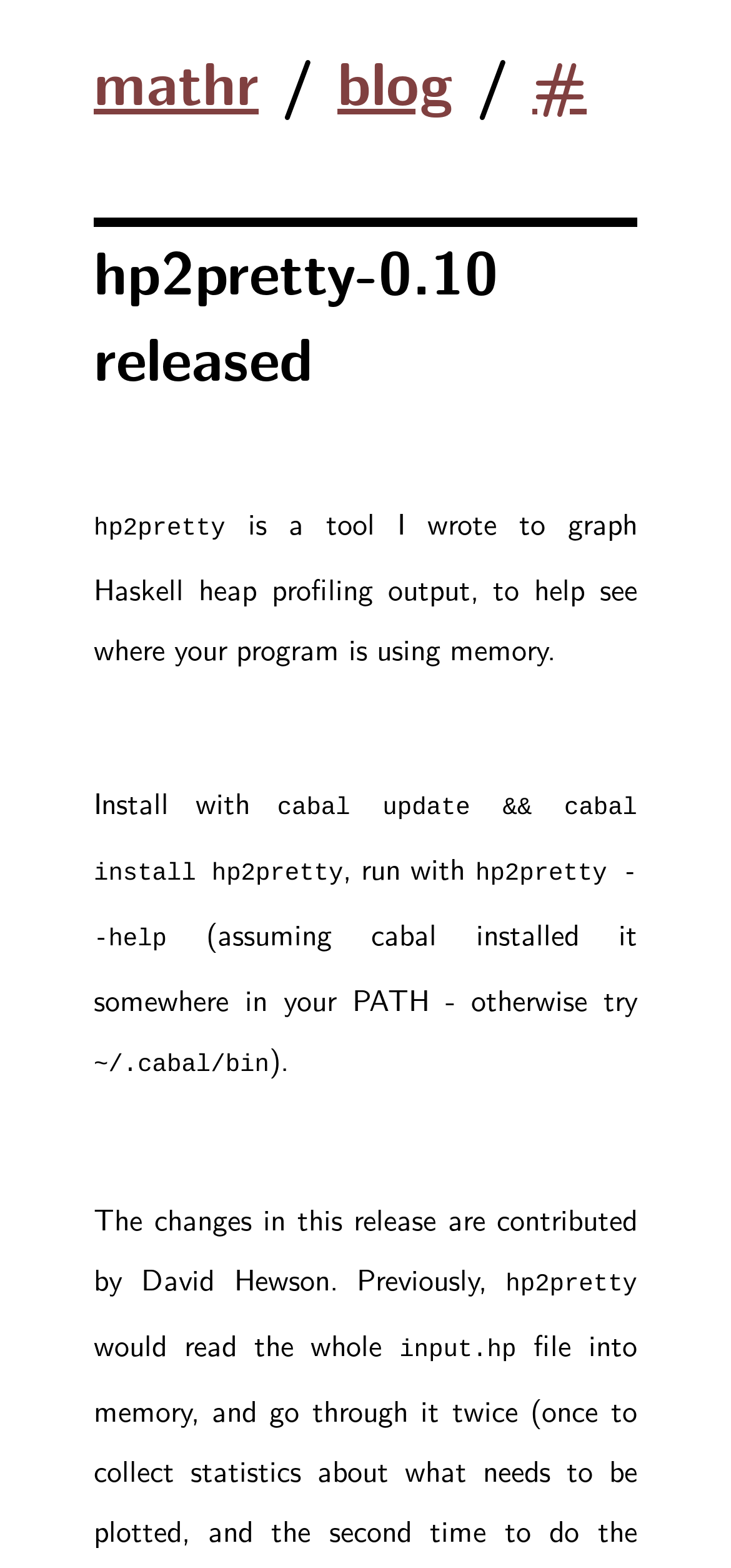Reply to the question with a single word or phrase:
How do you install hp2pretty?

With cabal update and install